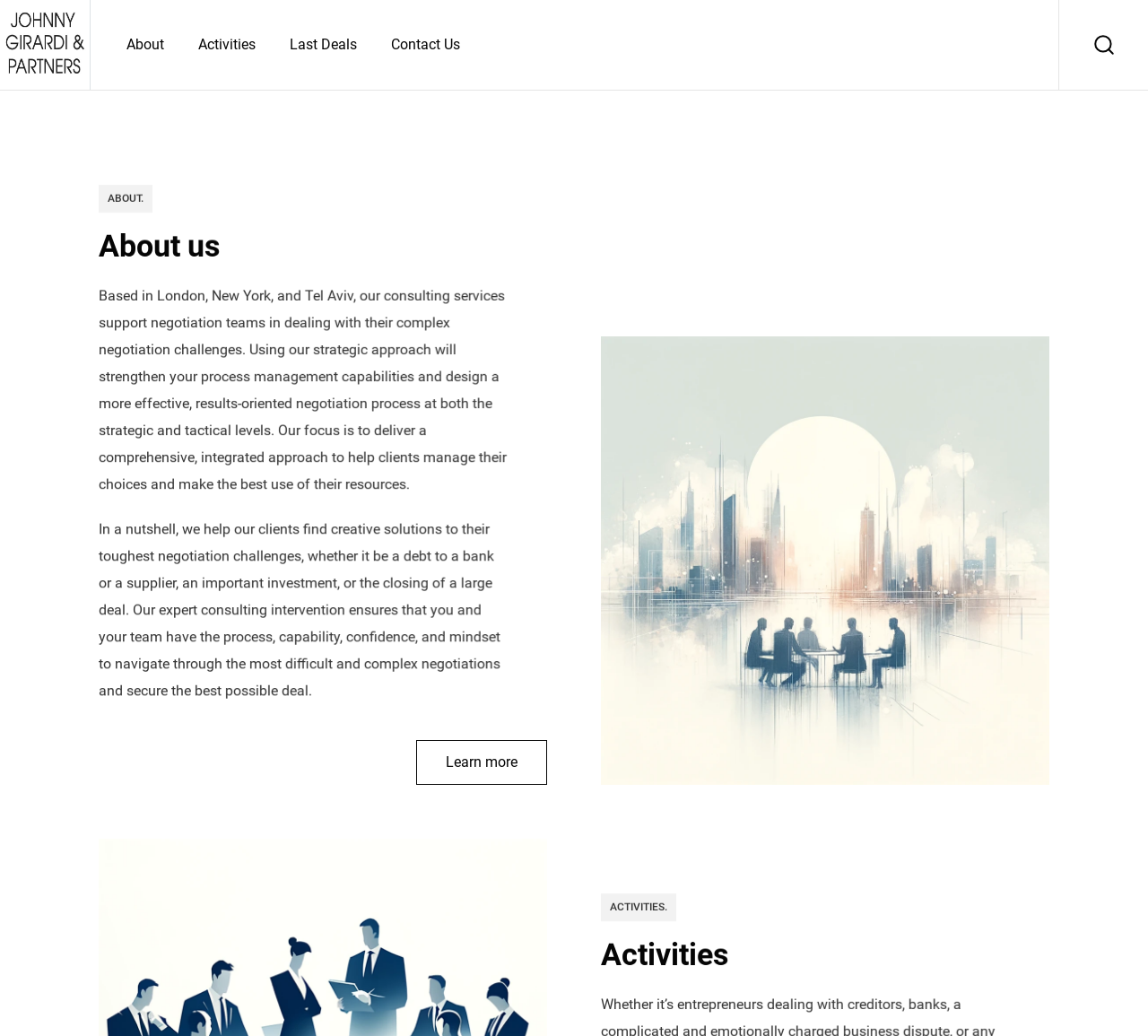What can be found in the 'Activities' section?
From the image, provide a succinct answer in one word or a short phrase.

Information about the company's activities